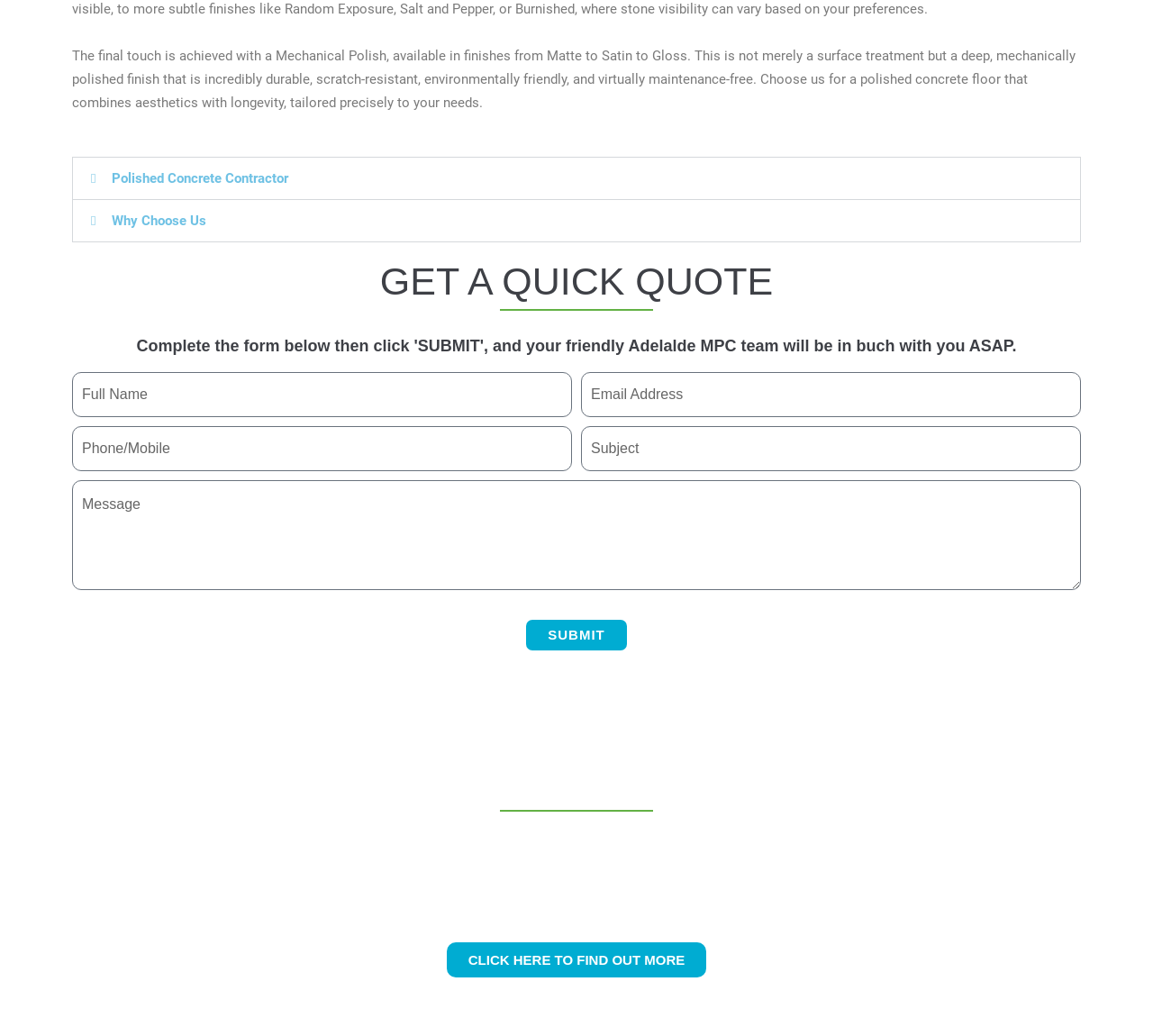From the image, can you give a detailed response to the question below:
What is the purpose of the Mechanical Polish?

According to the StaticText element, the Mechanical Polish is not just a surface treatment but a deep, mechanically polished finish that is incredibly durable, scratch-resistant, environmentally friendly, and virtually maintenance-free.